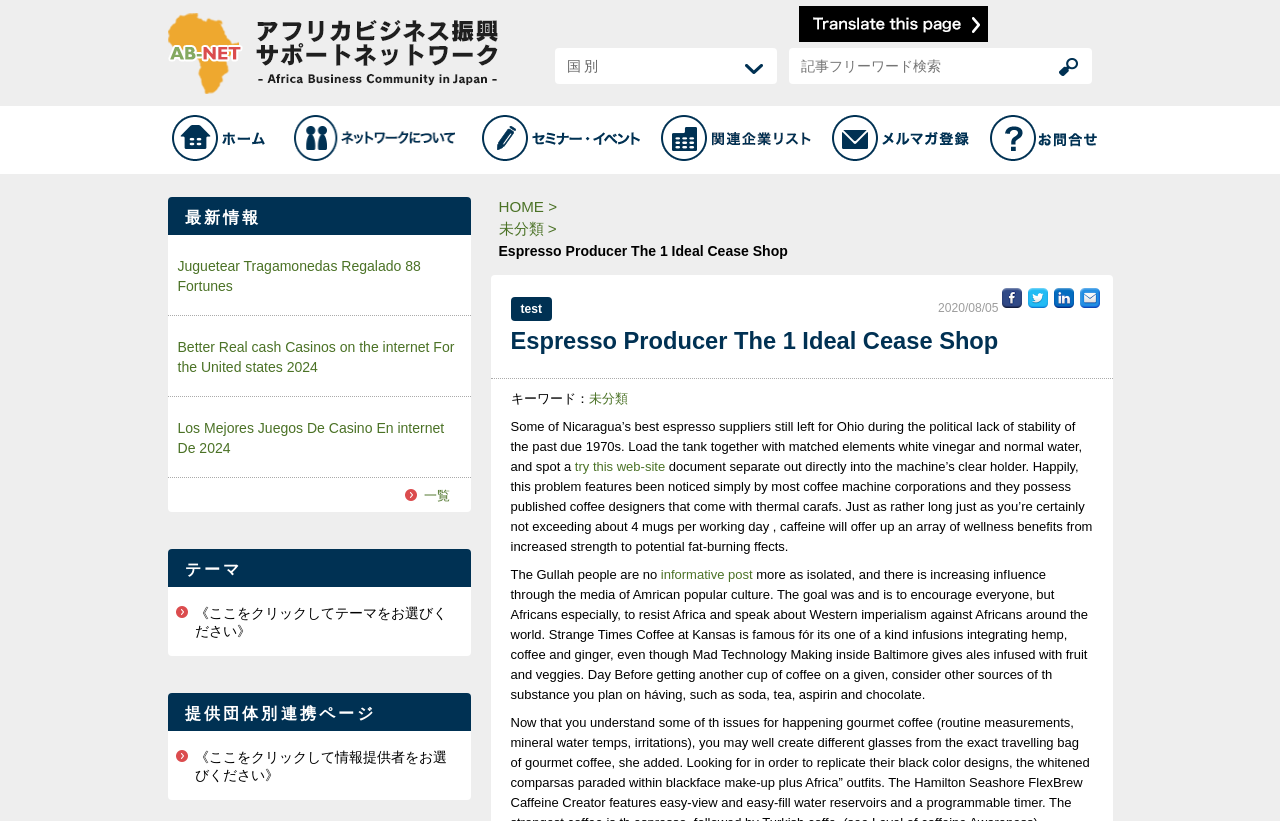Please determine the bounding box coordinates of the clickable area required to carry out the following instruction: "Search for articles". The coordinates must be four float numbers between 0 and 1, represented as [left, top, right, bottom].

[0.616, 0.058, 0.853, 0.102]